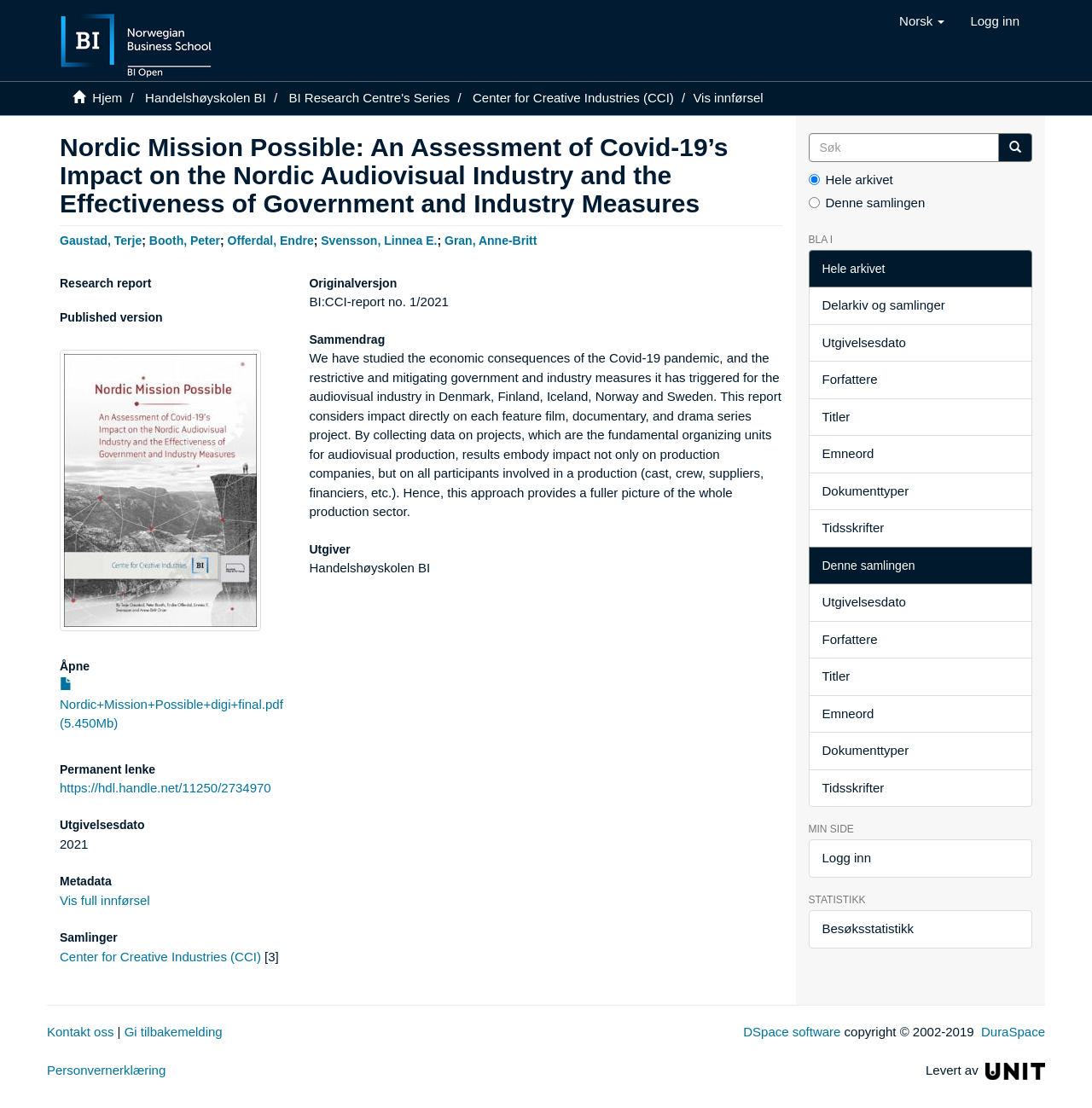Determine the coordinates of the bounding box for the clickable area needed to execute this instruction: "View the metadata".

[0.055, 0.79, 0.26, 0.802]